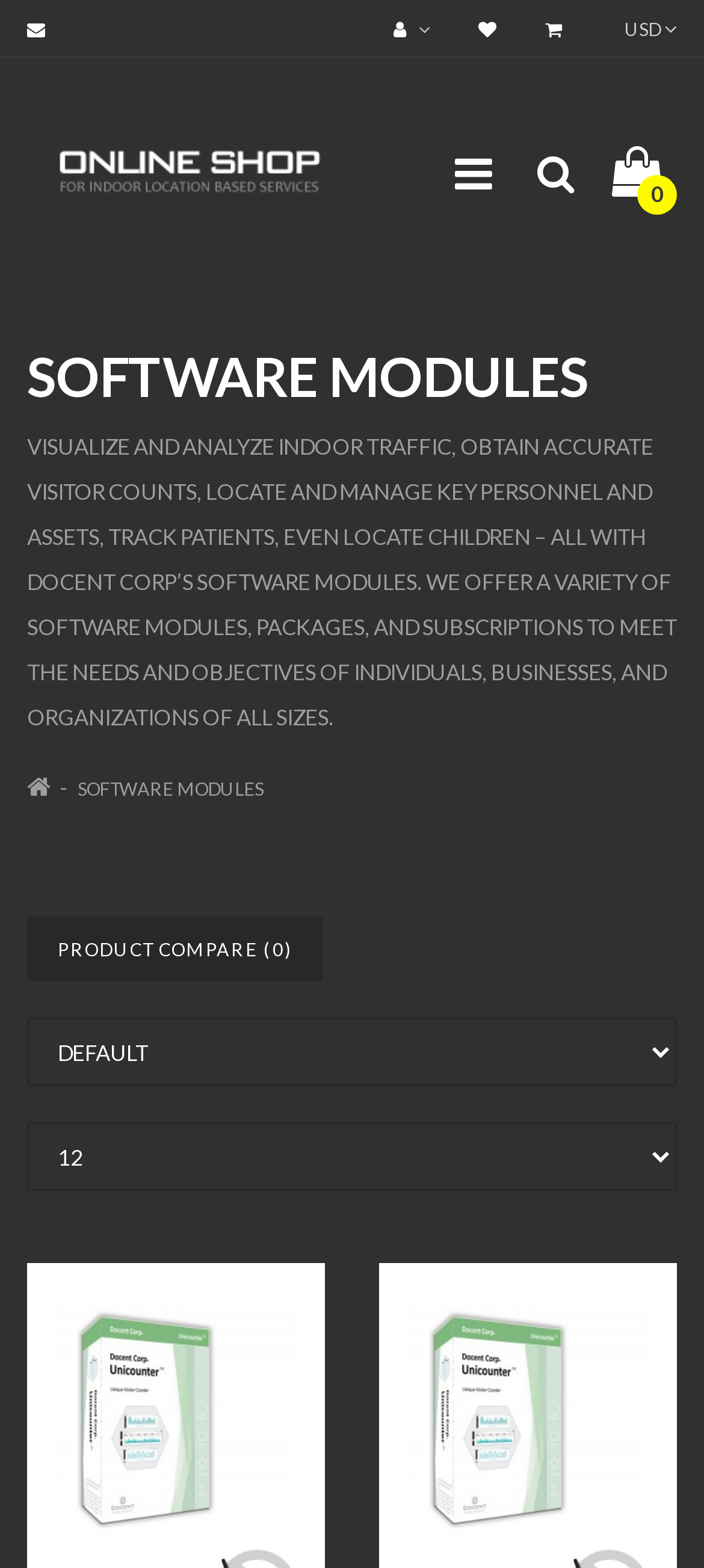Please determine the bounding box coordinates of the element's region to click for the following instruction: "Compare products".

[0.038, 0.585, 0.459, 0.626]